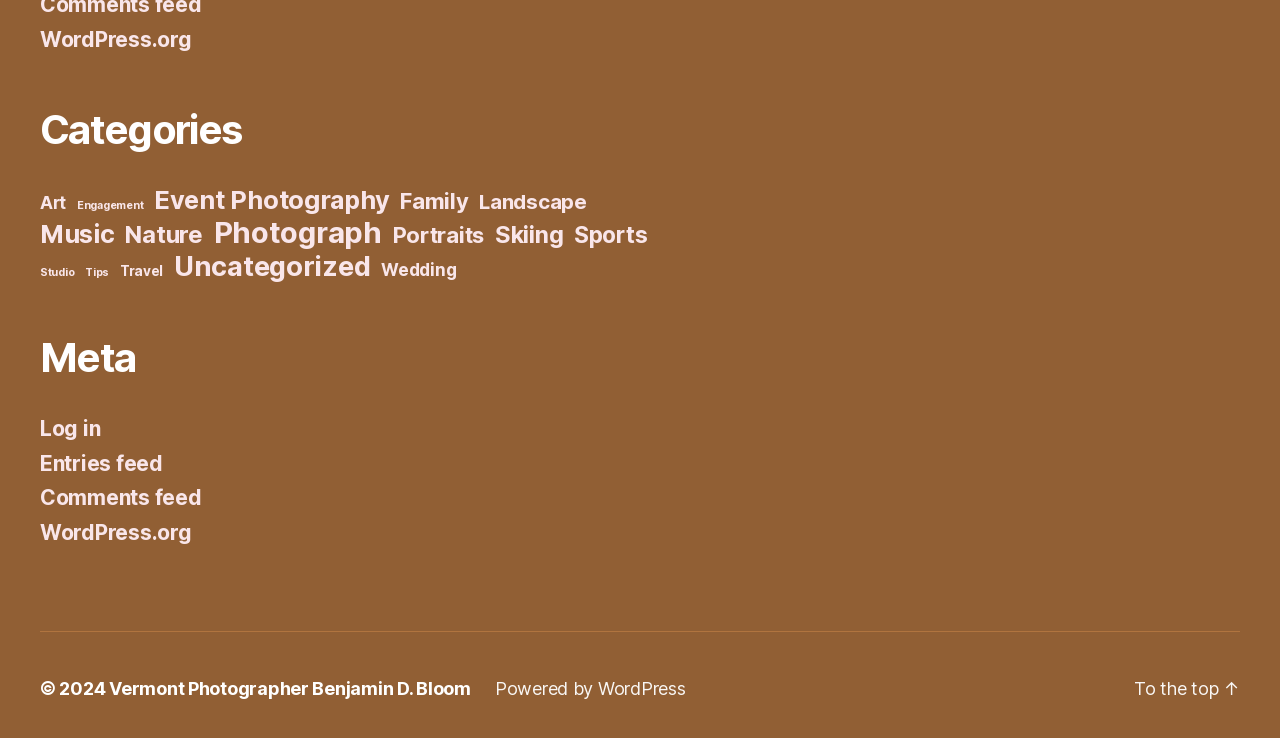Give the bounding box coordinates for the element described by: "Comments feed".

[0.031, 0.658, 0.157, 0.692]